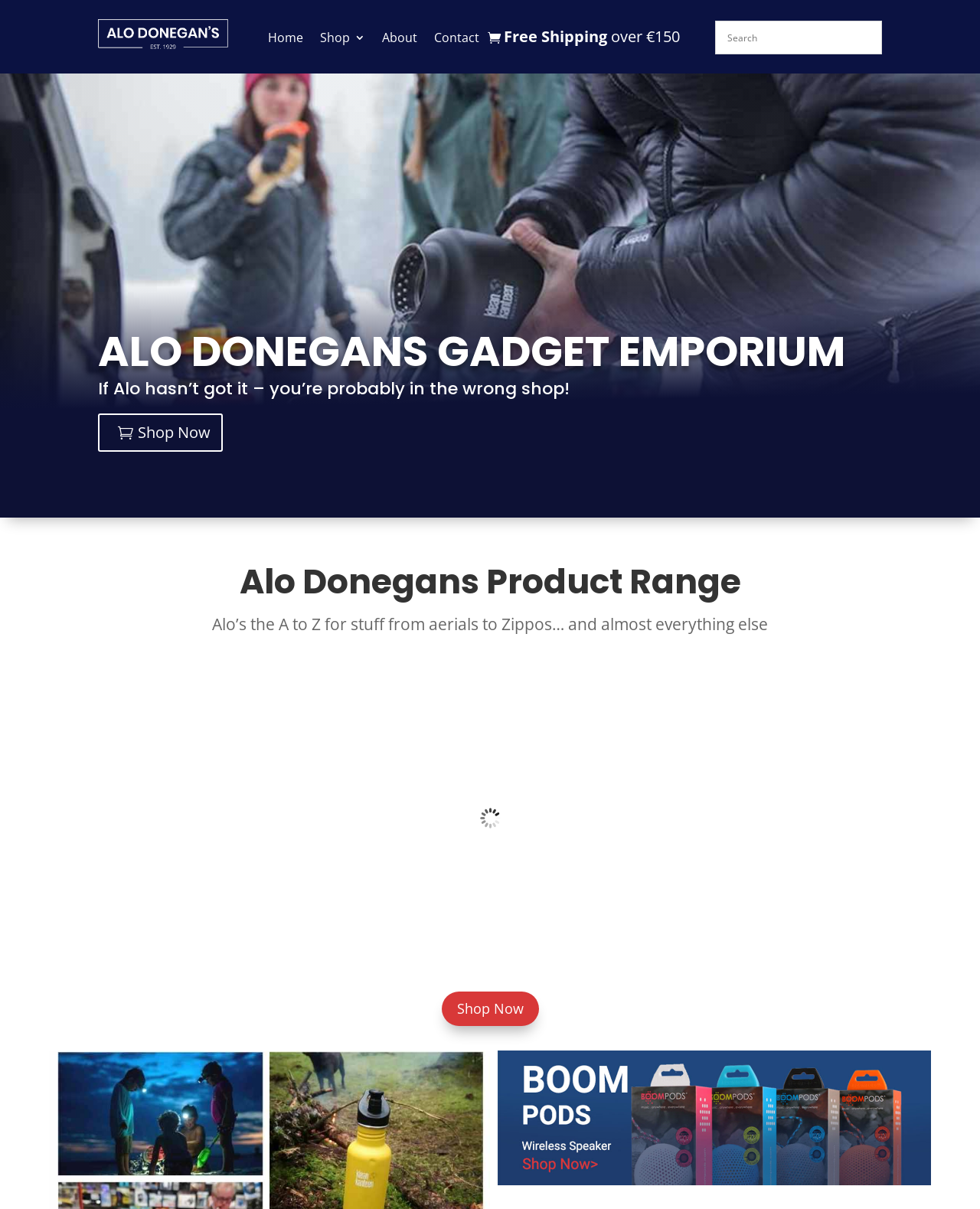Please reply to the following question with a single word or a short phrase:
What can you do on this webpage?

Shop